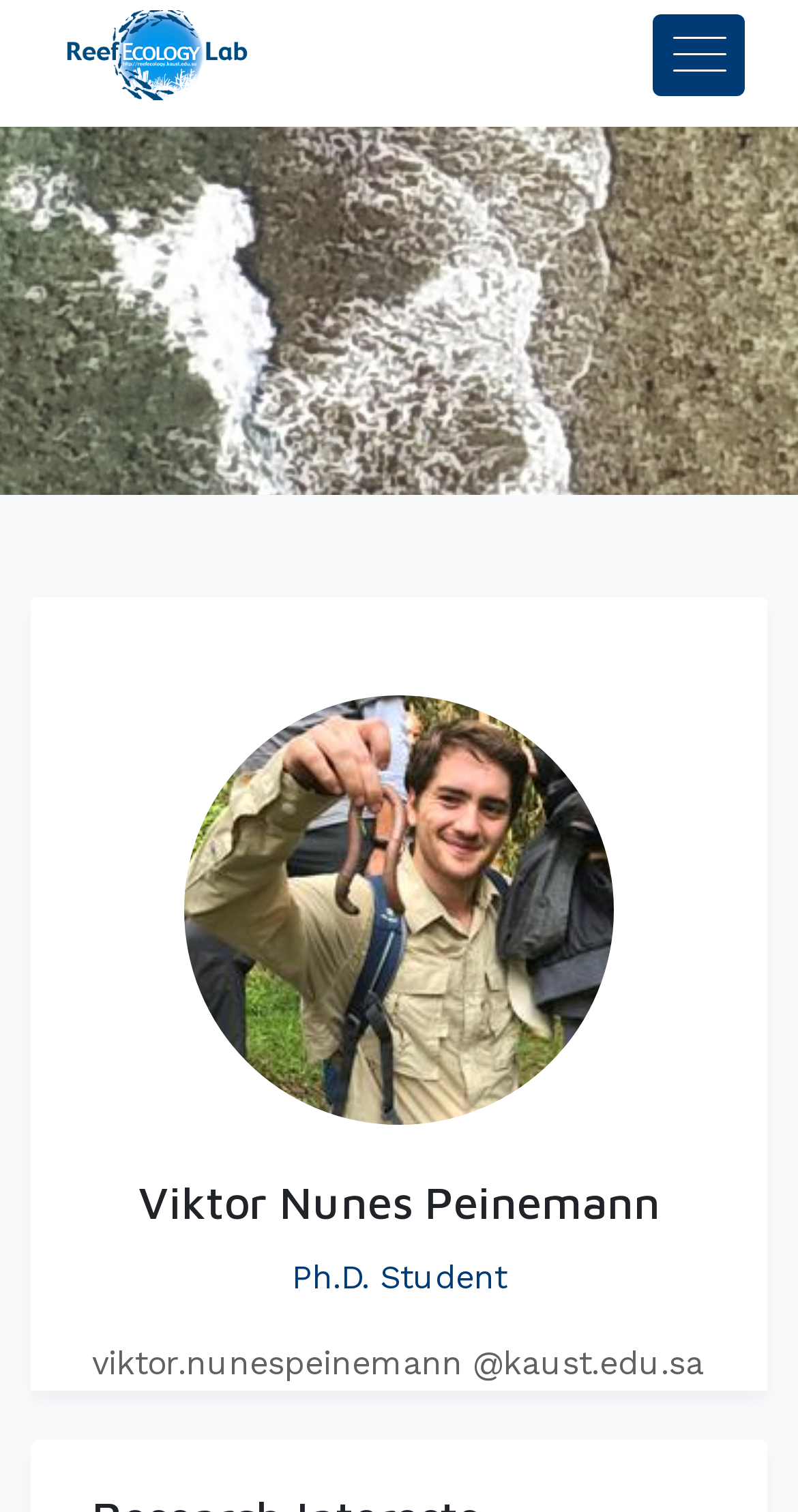Based on the element description: "alt="logo-black"", identify the UI element and provide its bounding box coordinates. Use four float numbers between 0 and 1, [left, top, right, bottom].

[0.038, 0.018, 0.346, 0.05]